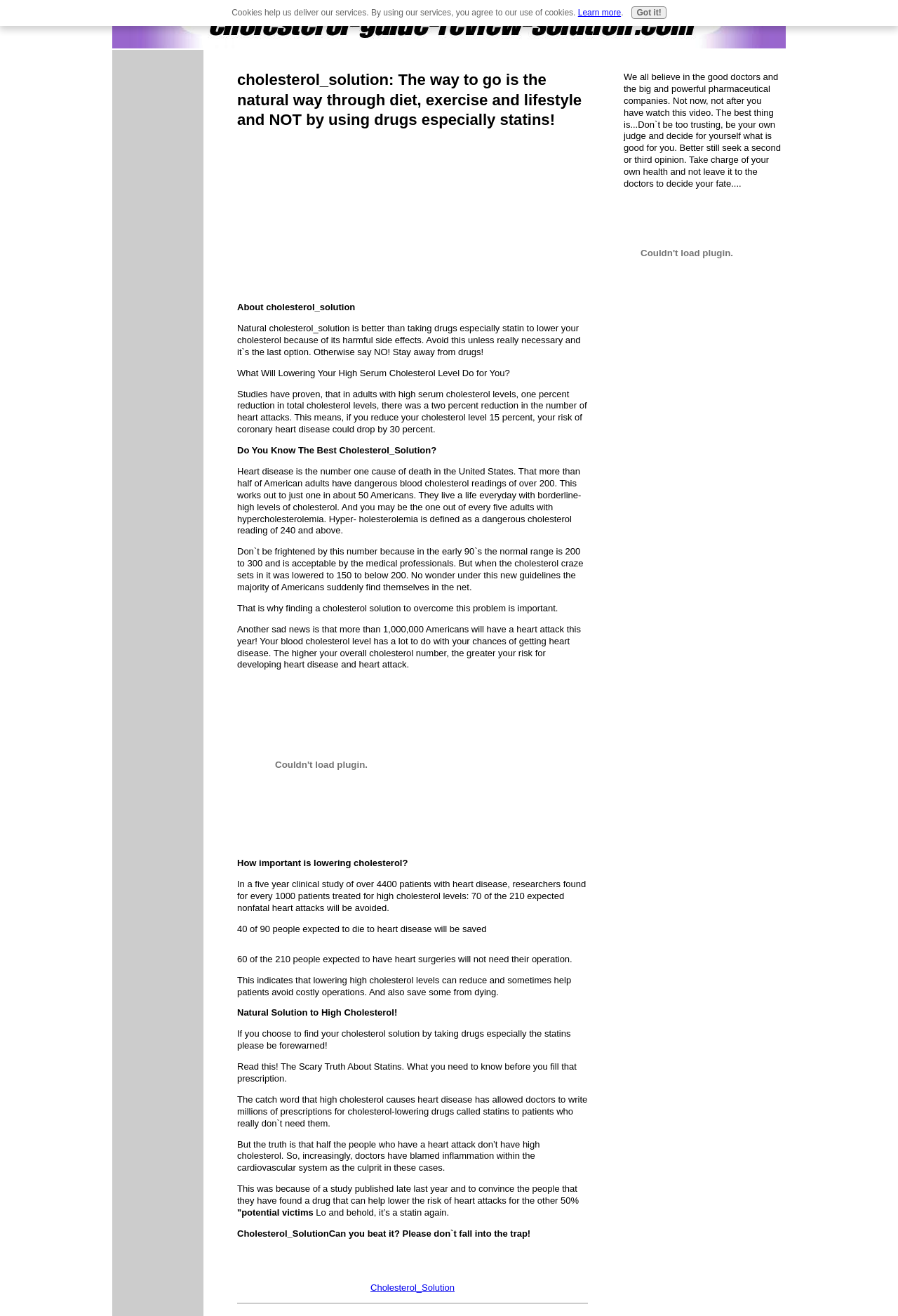Provide your answer in a single word or phrase: 
What is the main topic of this webpage?

Cholesterol solution